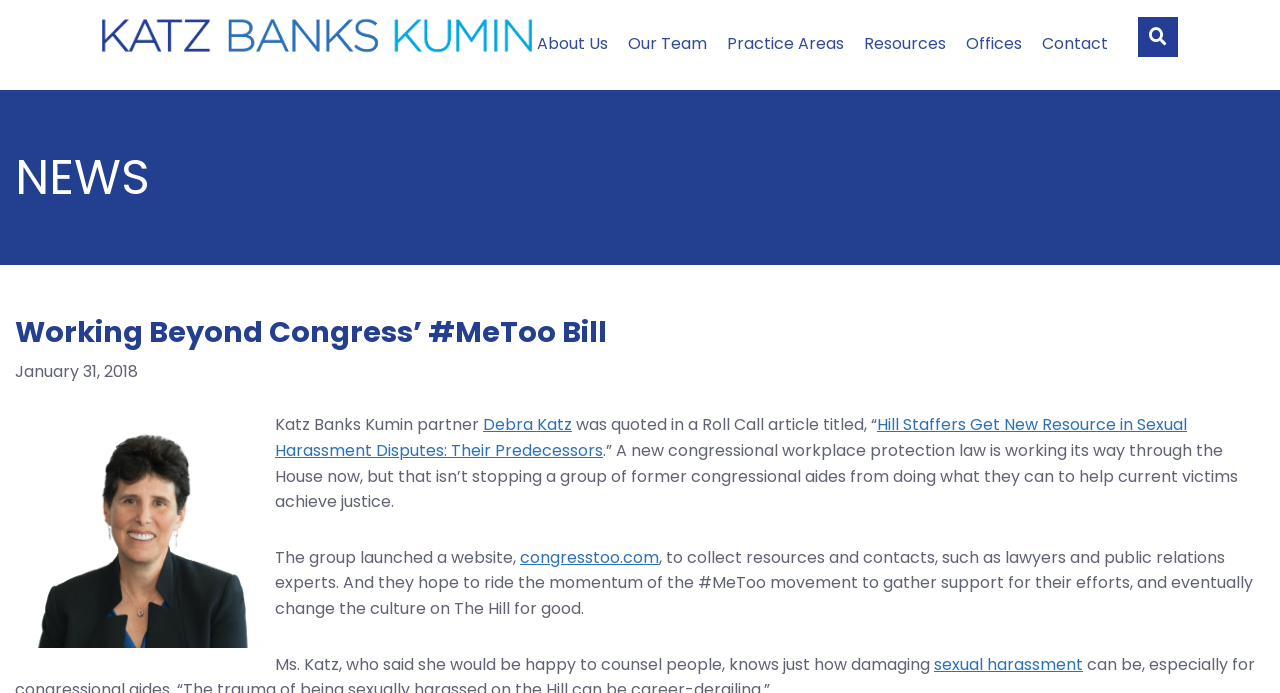Find the bounding box coordinates of the clickable region needed to perform the following instruction: "Search the site". The coordinates should be provided as four float numbers between 0 and 1, i.e., [left, top, right, bottom].

[0.889, 0.025, 0.92, 0.083]